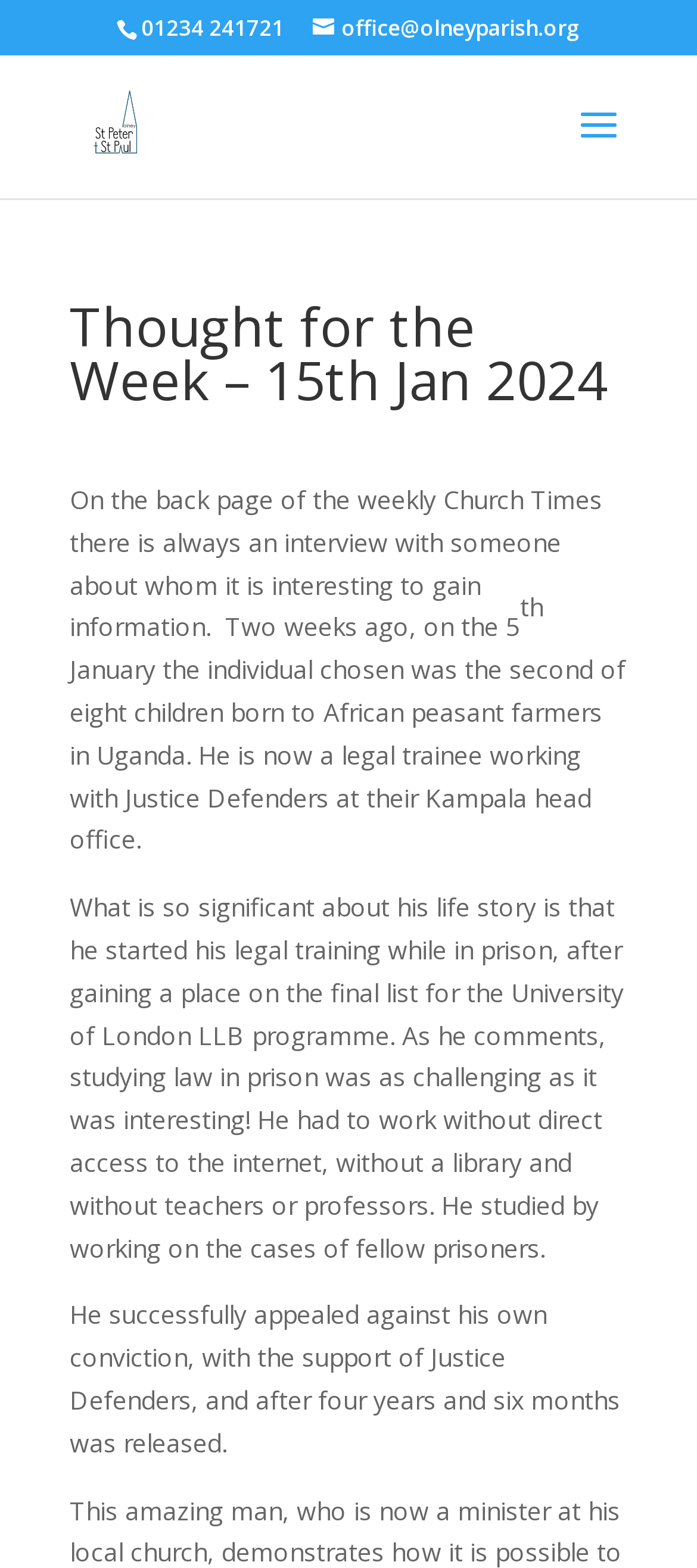How long was the individual in prison before being released?
Analyze the screenshot and provide a detailed answer to the question.

I found the duration of the individual's imprisonment by reading the static text element that describes his life story, which mentions that he was released after four years and six months.